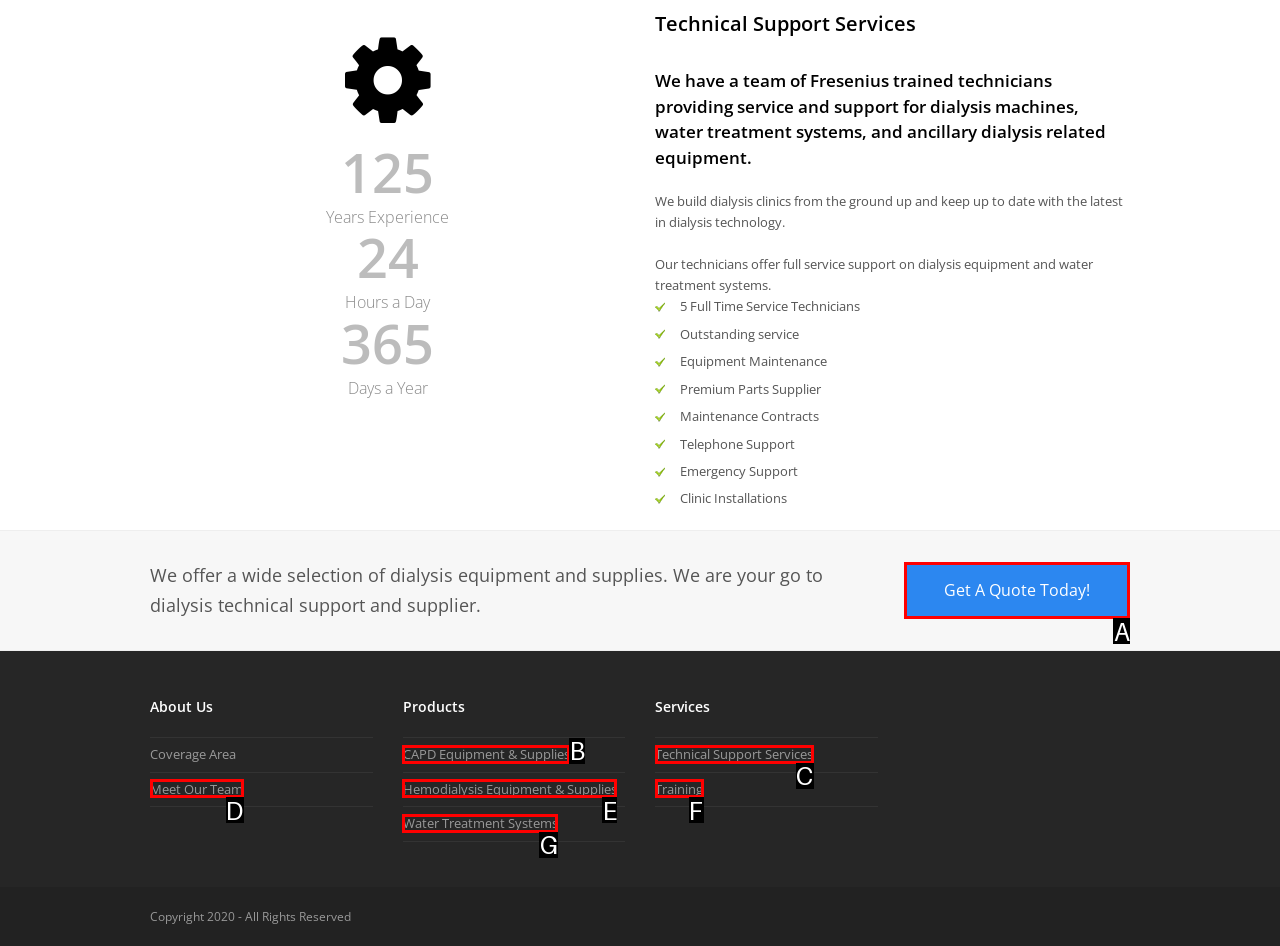Given the description: Training, pick the option that matches best and answer with the corresponding letter directly.

F